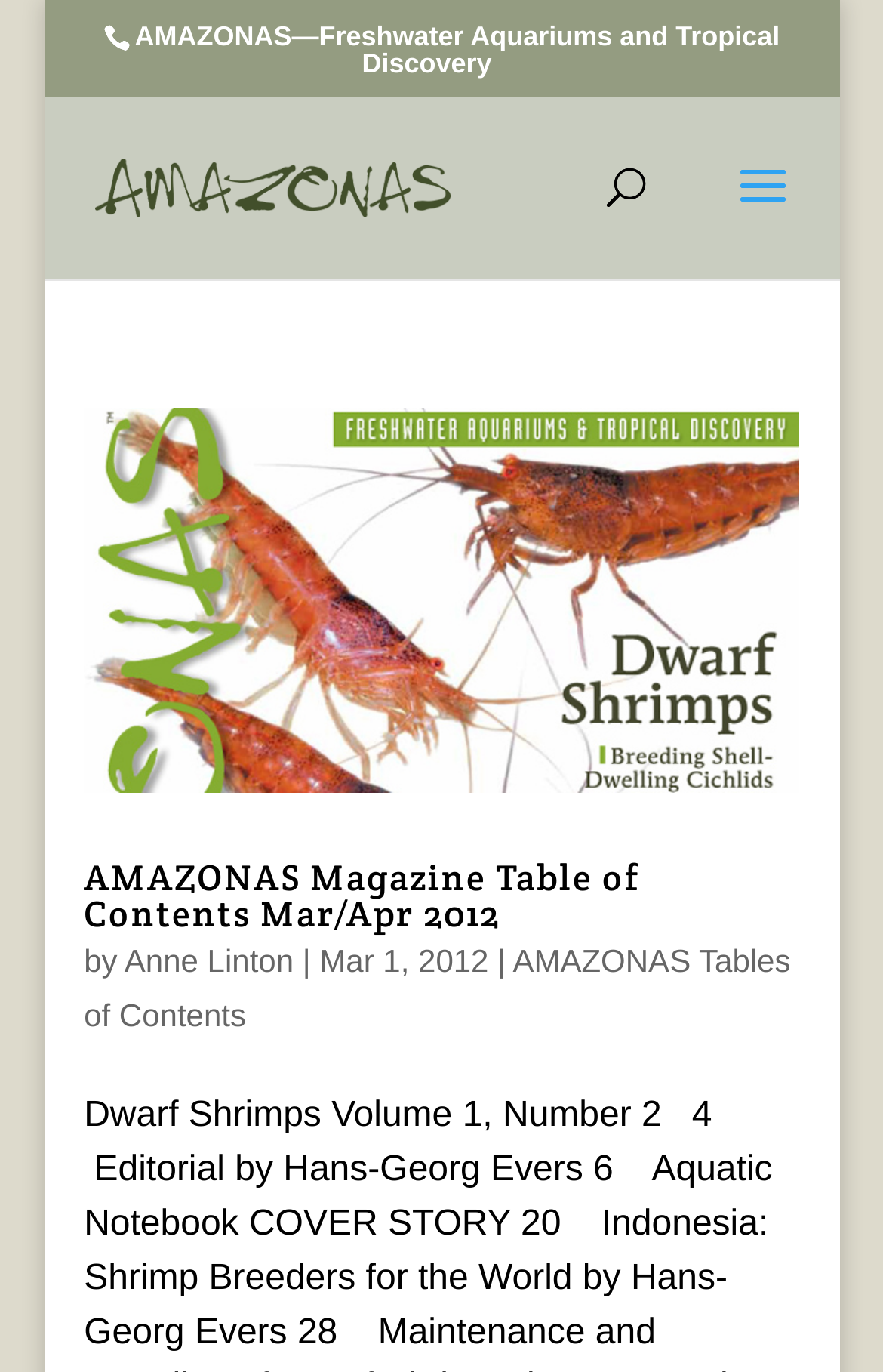Determine the bounding box of the UI element mentioned here: "name="s" placeholder="Search …" title="Search for:"". The coordinates must be in the format [left, top, right, bottom] with values ranging from 0 to 1.

[0.464, 0.07, 0.828, 0.073]